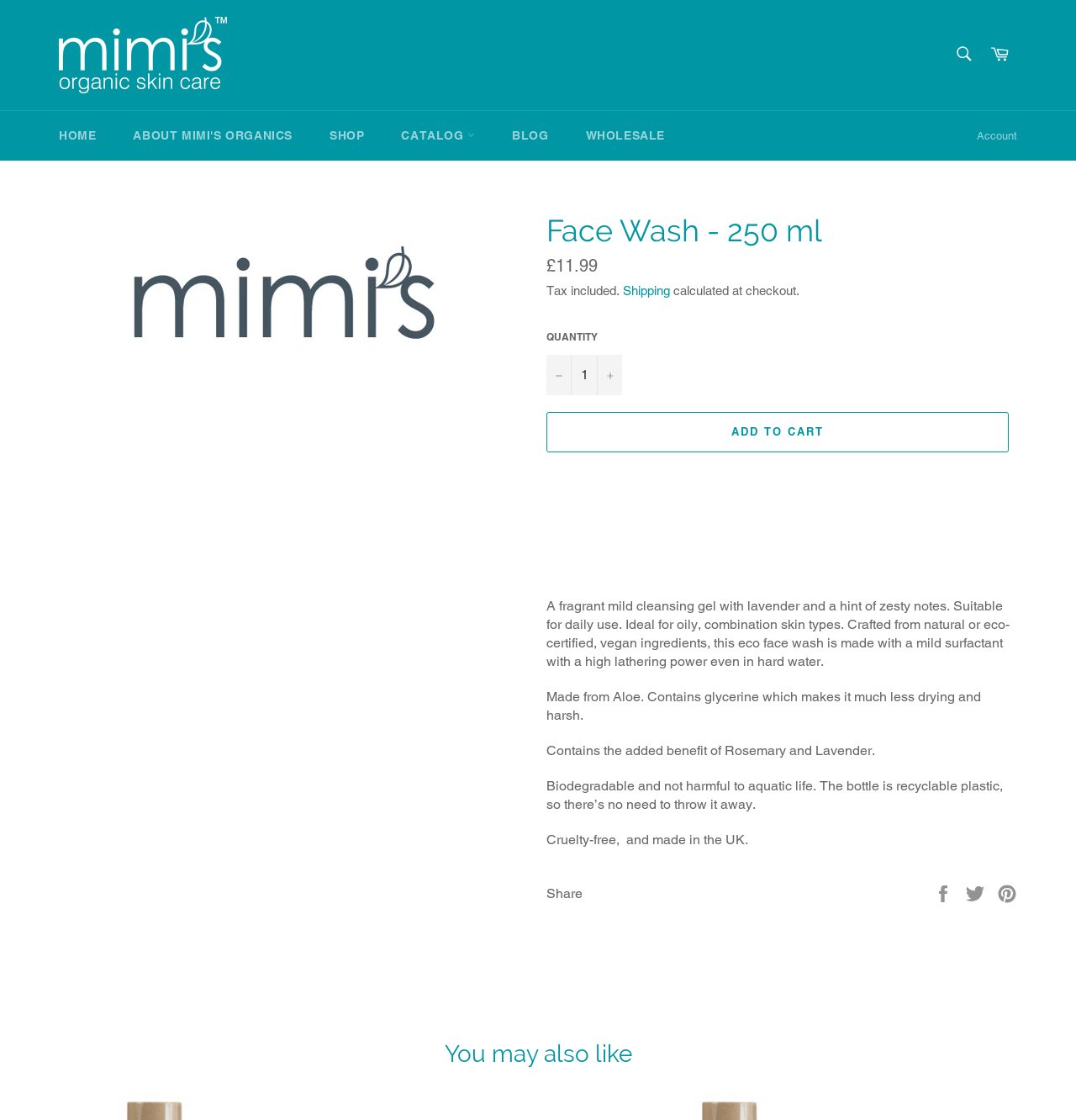What is the purpose of the button with a '-' sign?
Could you give a comprehensive explanation in response to this question?

I found the purpose of the button by looking at the button element that contains a static text element with a '-' sign, and its adjacent button element that contains a static text element with a '+' sign, which suggests that the '-' button is used to reduce the item quantity.